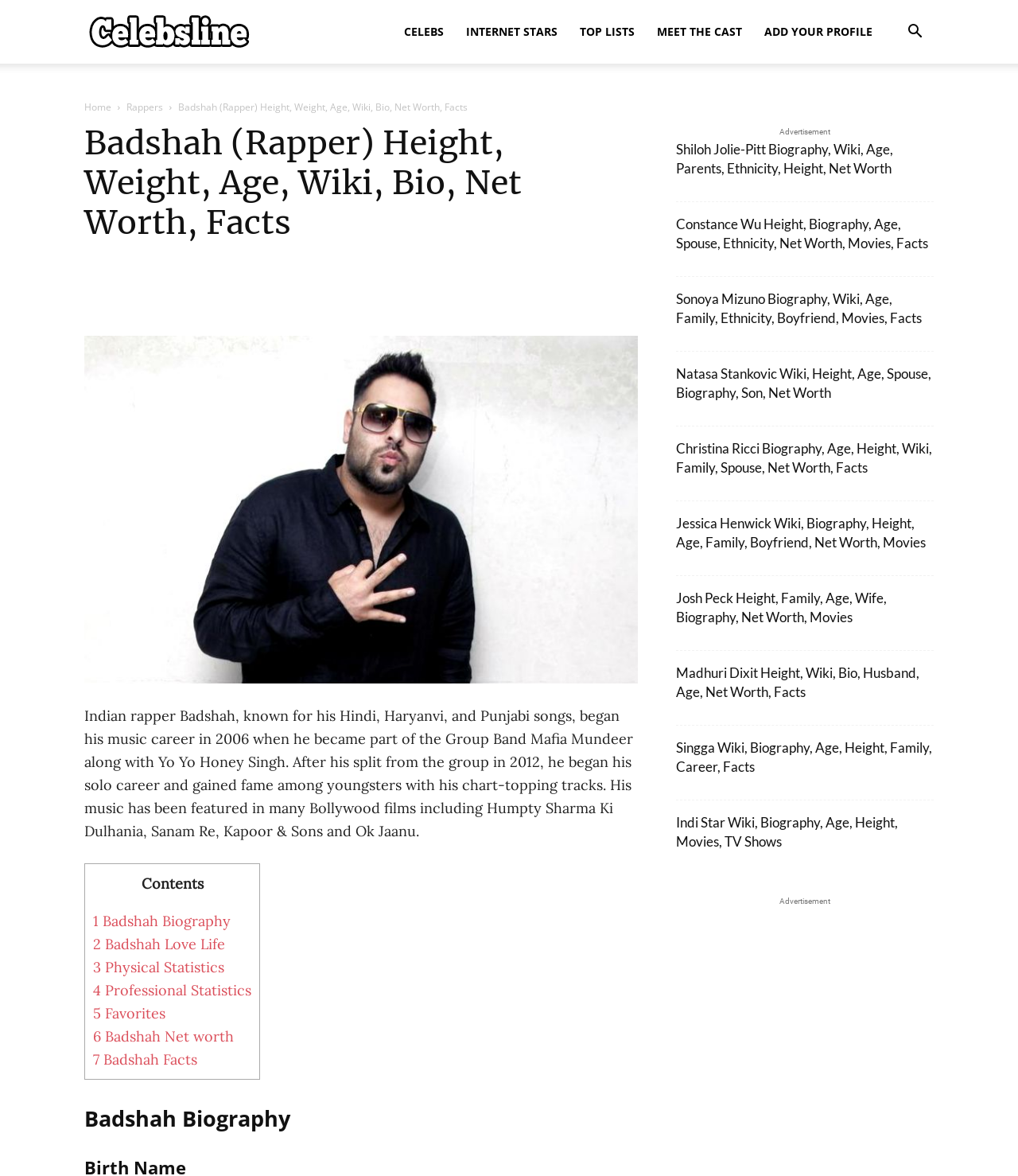Write an elaborate caption that captures the essence of the webpage.

This webpage is about the biography of Indian rapper and lyricist Badshah. At the top, there is a search button and a logo on the left, followed by a navigation menu with links to "CELEBS", "INTERNET STARS", "TOP LISTS", and "ADD YOUR PROFILE". Below the navigation menu, there is a section titled "MEET THE CAST".

The main content of the webpage is divided into two columns. The left column contains a heading with Badshah's name, followed by his biography, which includes information about his music career, early life, and achievements. There is also an image of Badshah on the left side. Below the biography, there is a table of contents with links to different sections of the webpage, including "Badshah Biography", "Badshah Love Life", "Physical Statistics", and more.

The right column contains a list of links to biographies of other celebrities, including Shiloh Jolie-Pitt, Constance Wu, Sonoya Mizuno, and others. Each link is accompanied by a brief heading with the celebrity's name and a short description.

At the bottom of the webpage, there are two advertisements, one on the left and one on the right.